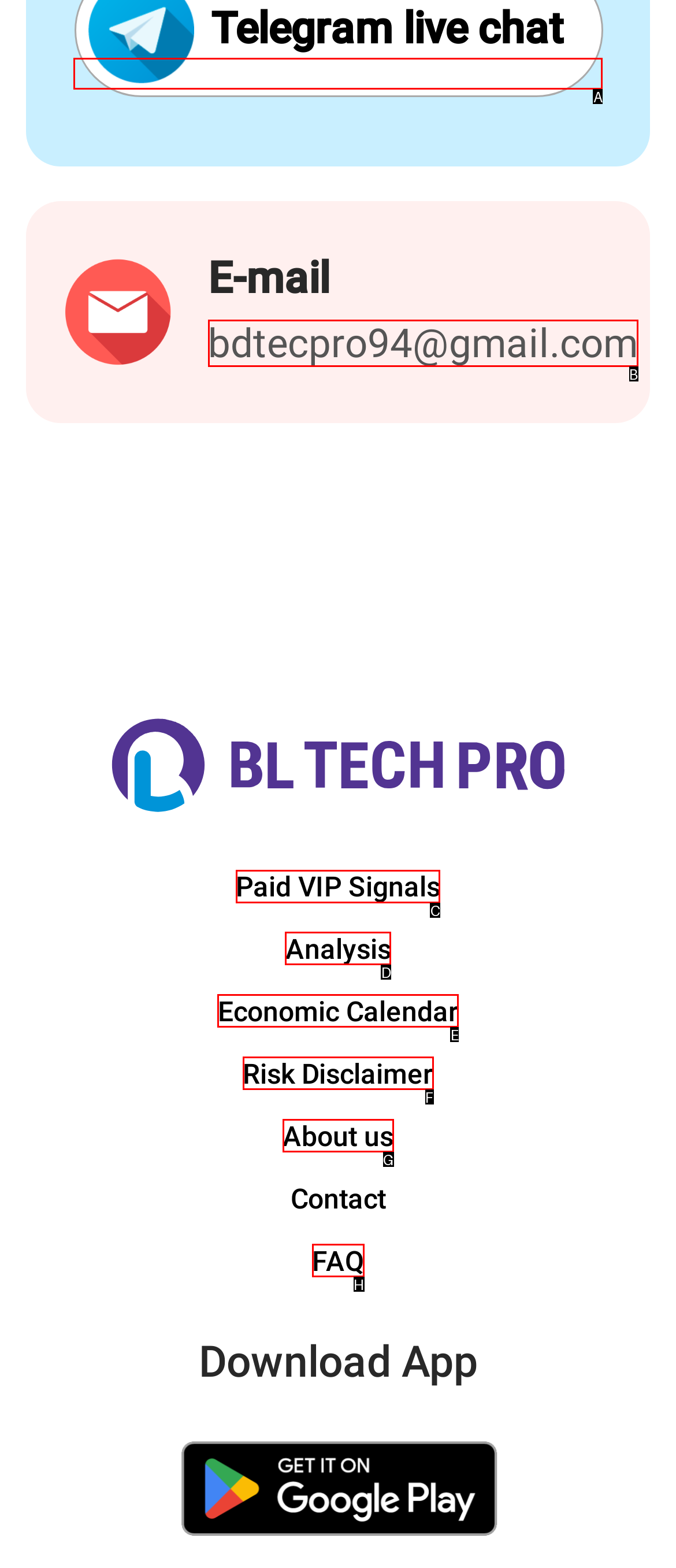Given the task: View Paid VIP Signals, indicate which boxed UI element should be clicked. Provide your answer using the letter associated with the correct choice.

C